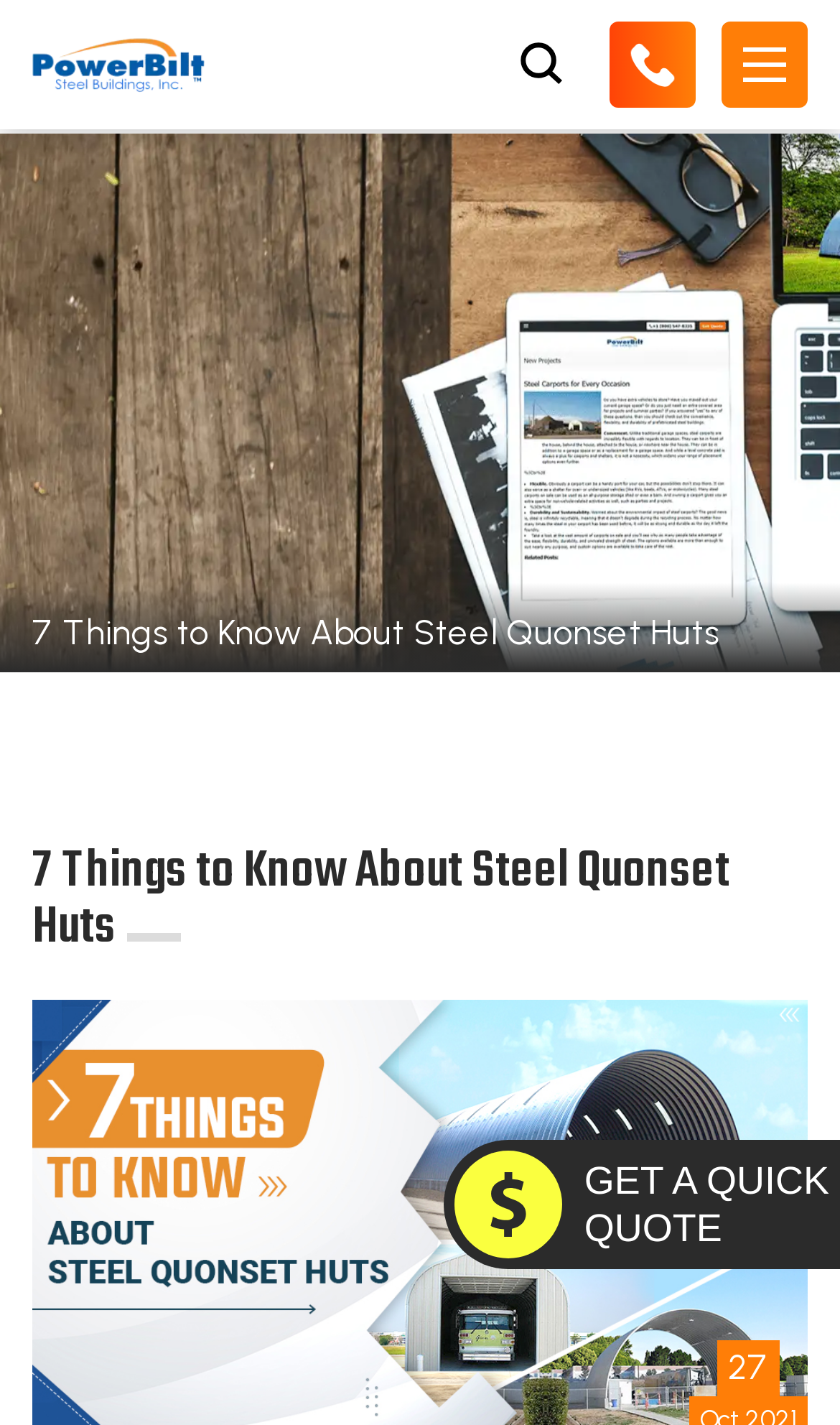What is the call-to-action text on the button?
Answer the question with a detailed and thorough explanation.

I look for a prominent button on the webpage and find one with the text 'GET A QUICK QUOTE', which appears to be a call-to-action.